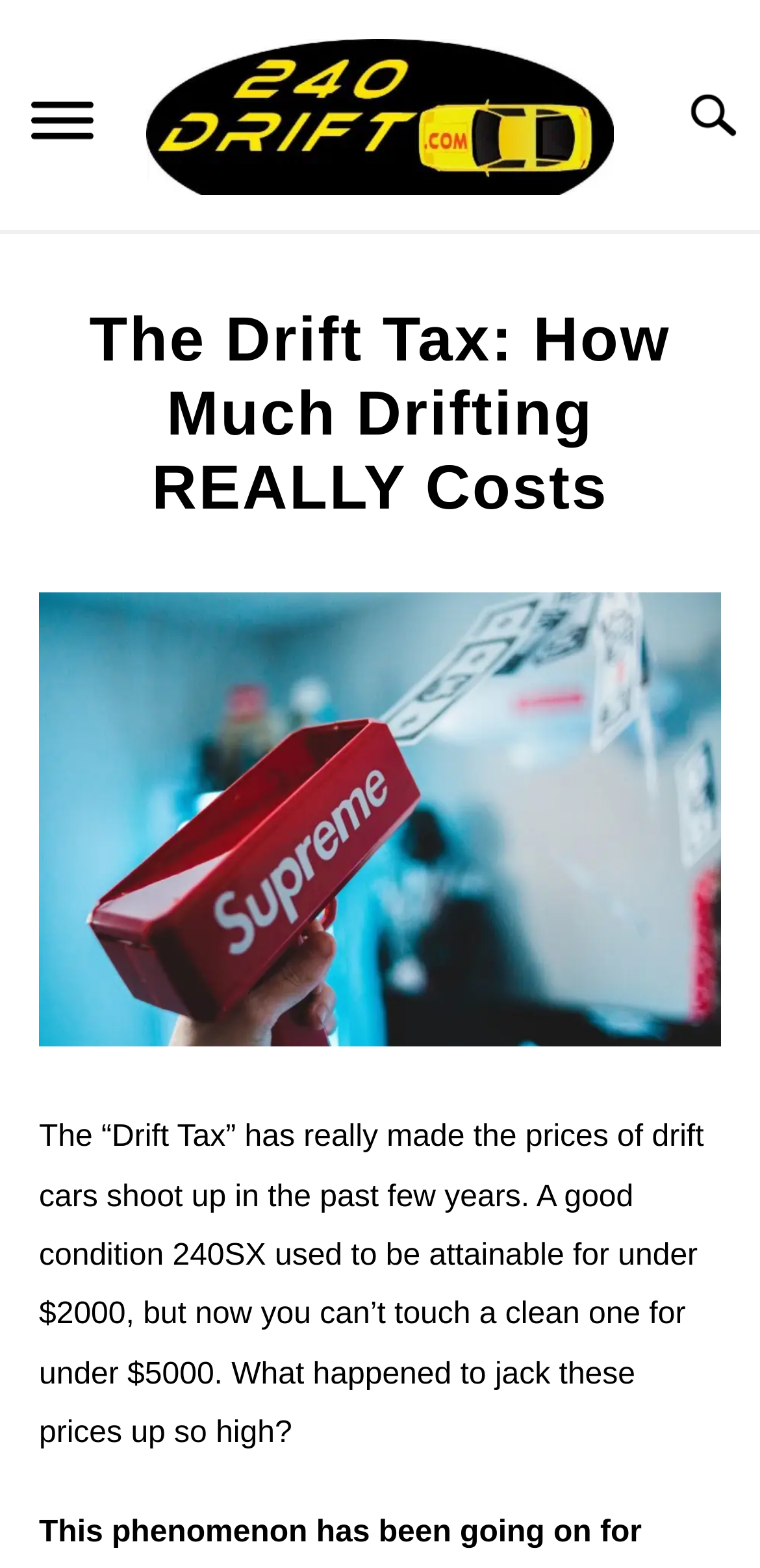Please pinpoint the bounding box coordinates for the region I should click to adhere to this instruction: "Read the article 'The Drift Tax: How Much Drifting REALLY Costs'".

[0.051, 0.192, 0.949, 0.335]